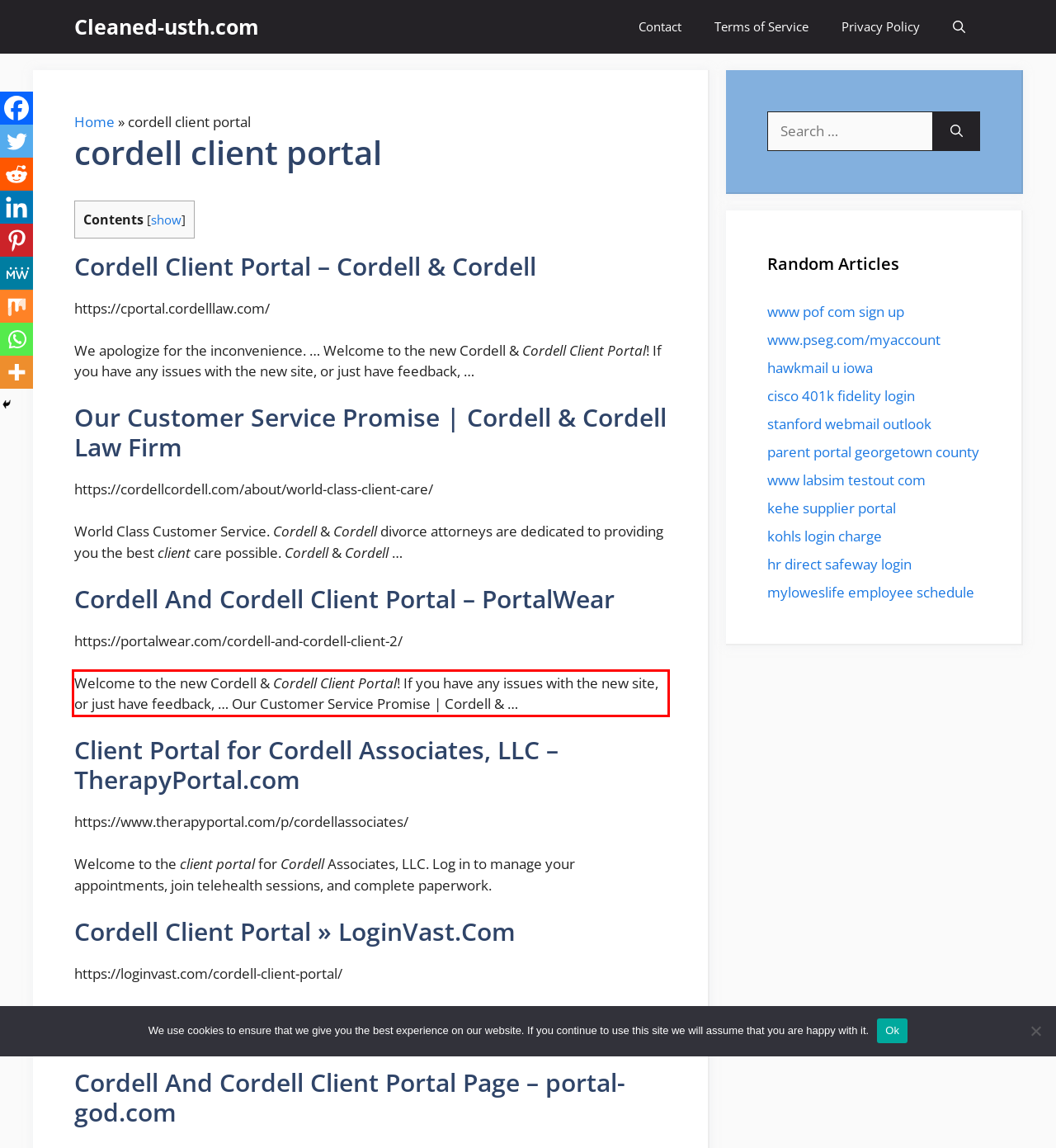Observe the screenshot of the webpage that includes a red rectangle bounding box. Conduct OCR on the content inside this red bounding box and generate the text.

Welcome to the new Cordell & Cordell Client Portal! If you have any issues with the new site, or just have feedback, … Our Customer Service Promise | Cordell & …